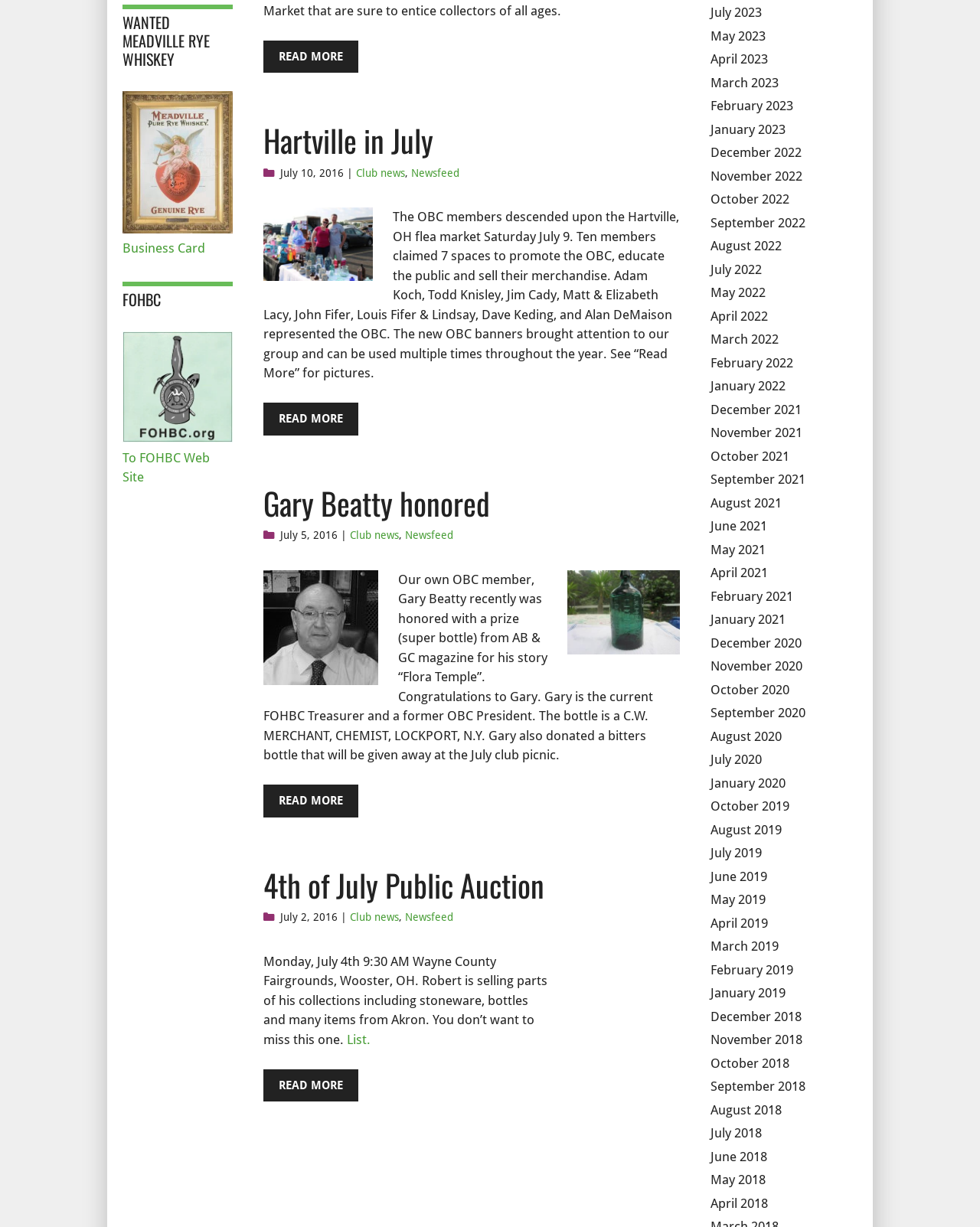Determine the coordinates of the bounding box that should be clicked to complete the instruction: "Read more about FOHBC 2018 Cleveland National Antique Bottle Convention & Expo". The coordinates should be represented by four float numbers between 0 and 1: [left, top, right, bottom].

[0.269, 0.033, 0.366, 0.06]